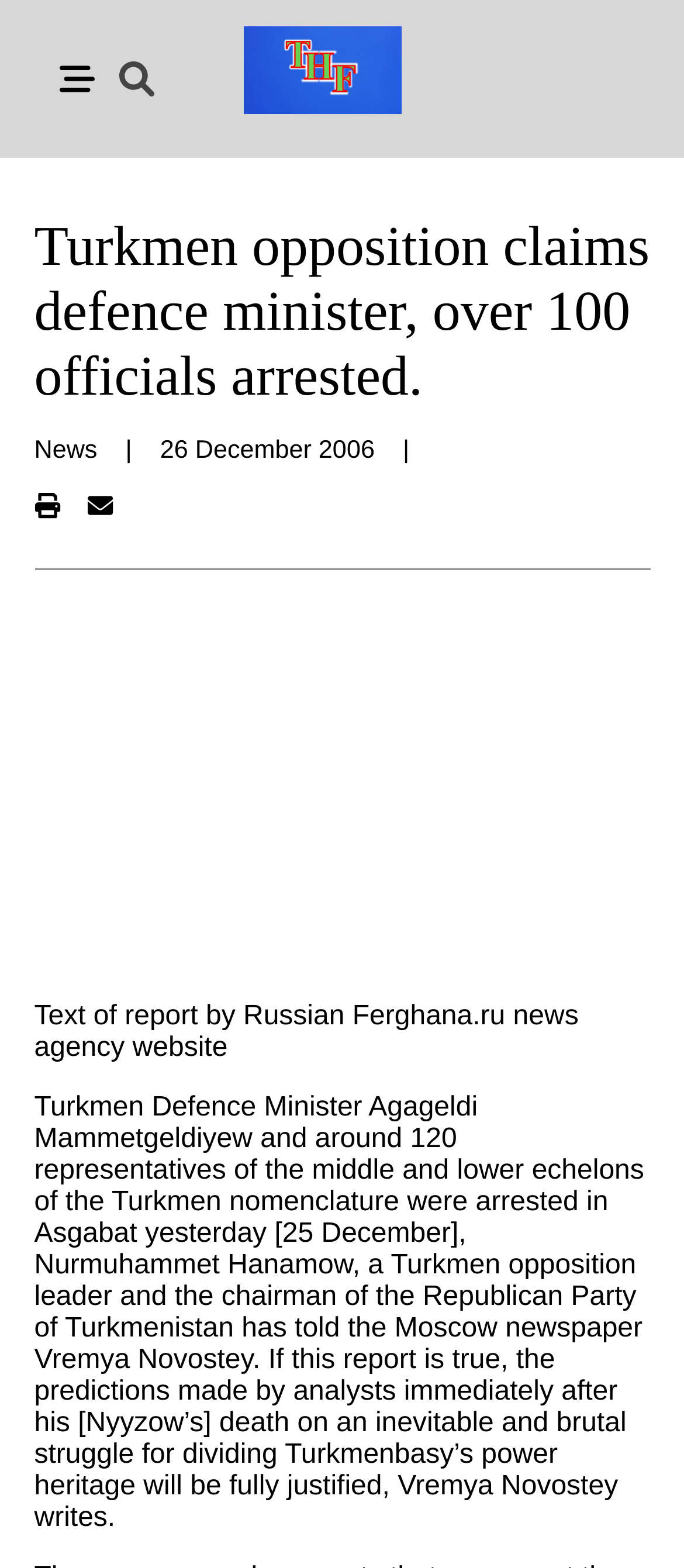Find the bounding box of the UI element described as: "title="Print Article"". The bounding box coordinates should be given as four float values between 0 and 1, i.e., [left, top, right, bottom].

[0.05, 0.314, 0.087, 0.333]